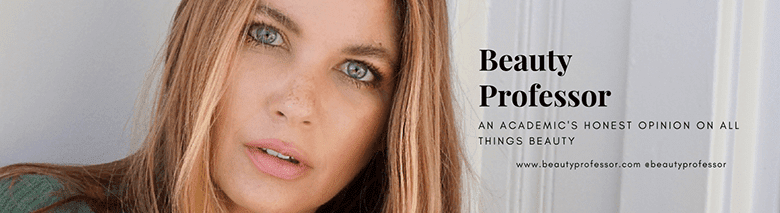Using a single word or phrase, answer the following question: 
What is the woman's hair type?

Long, flowing